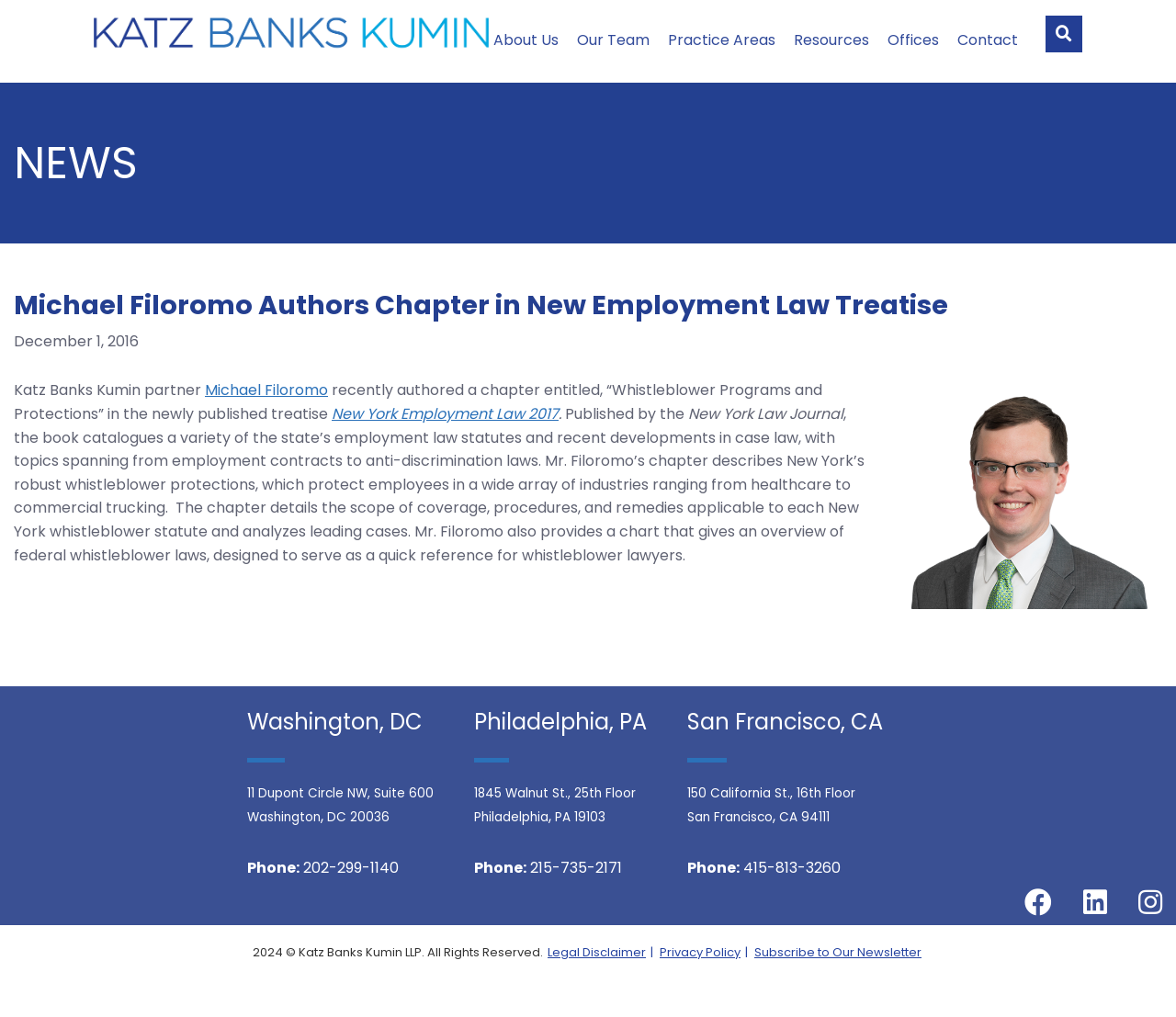Identify the bounding box coordinates for the element you need to click to achieve the following task: "Search the site". The coordinates must be four float values ranging from 0 to 1, formatted as [left, top, right, bottom].

[0.889, 0.016, 0.92, 0.052]